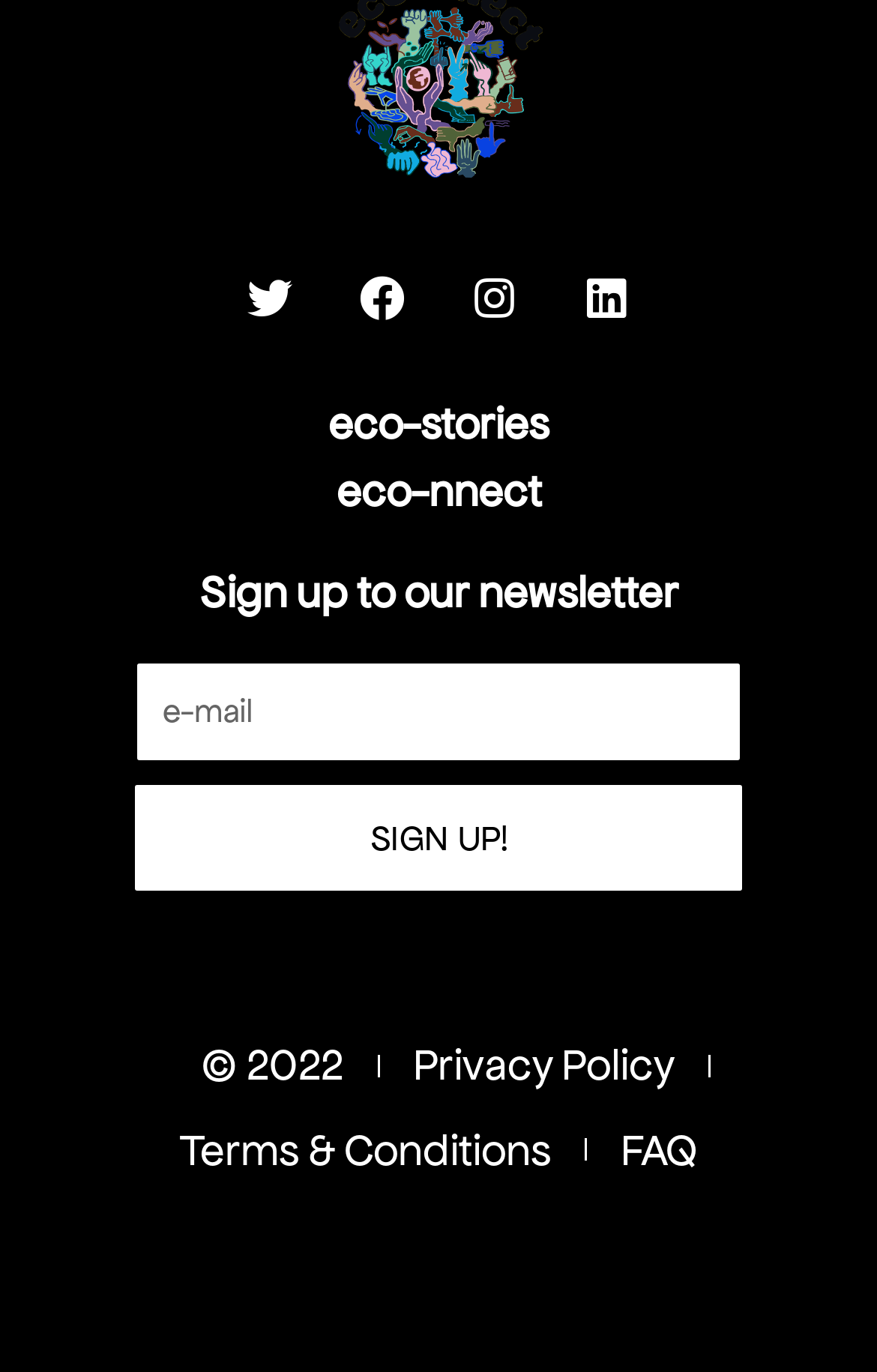Please specify the bounding box coordinates for the clickable region that will help you carry out the instruction: "Sign up to our newsletter".

[0.154, 0.482, 0.846, 0.556]